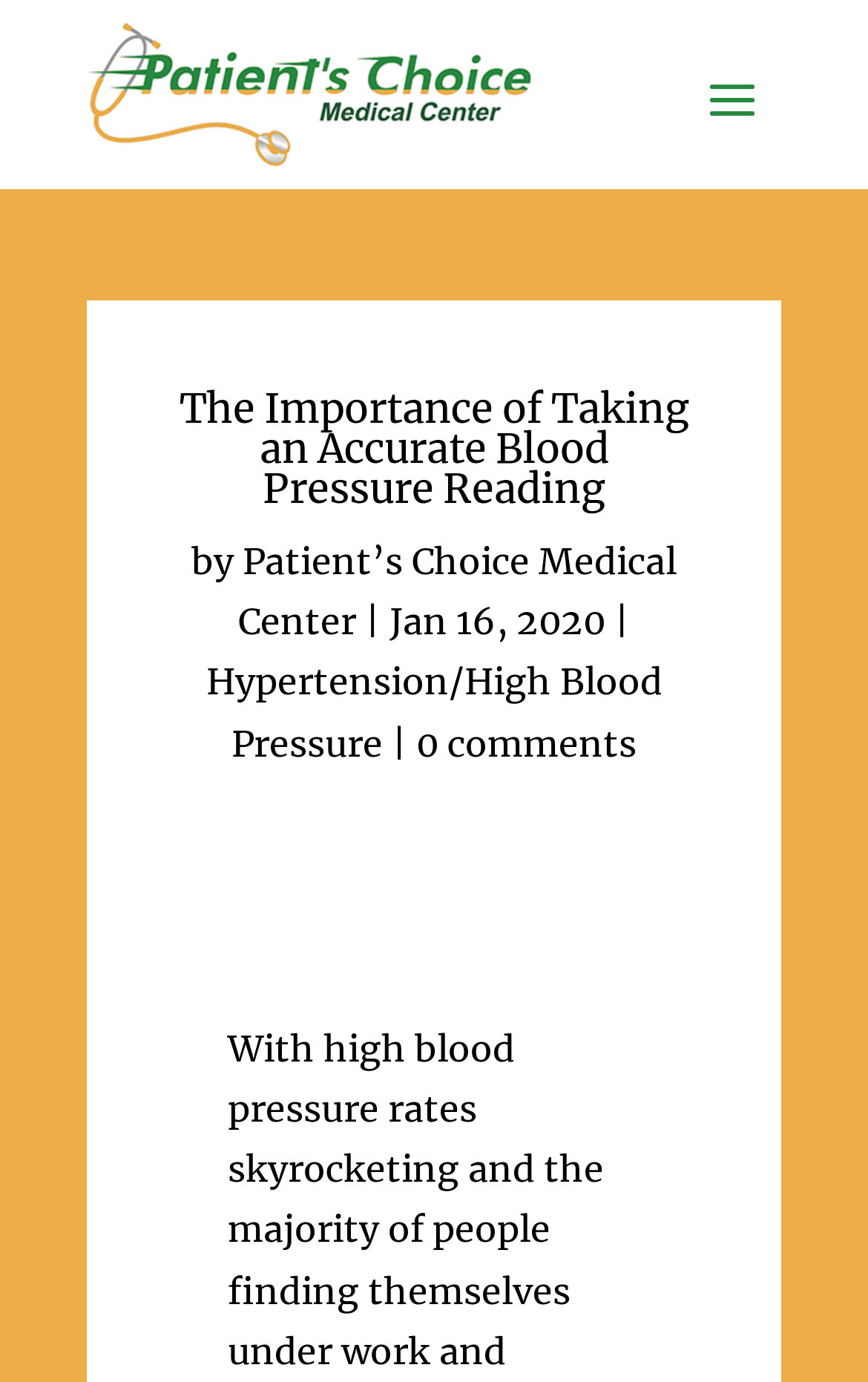How many comments are there on the article?
Based on the image content, provide your answer in one word or a short phrase.

0